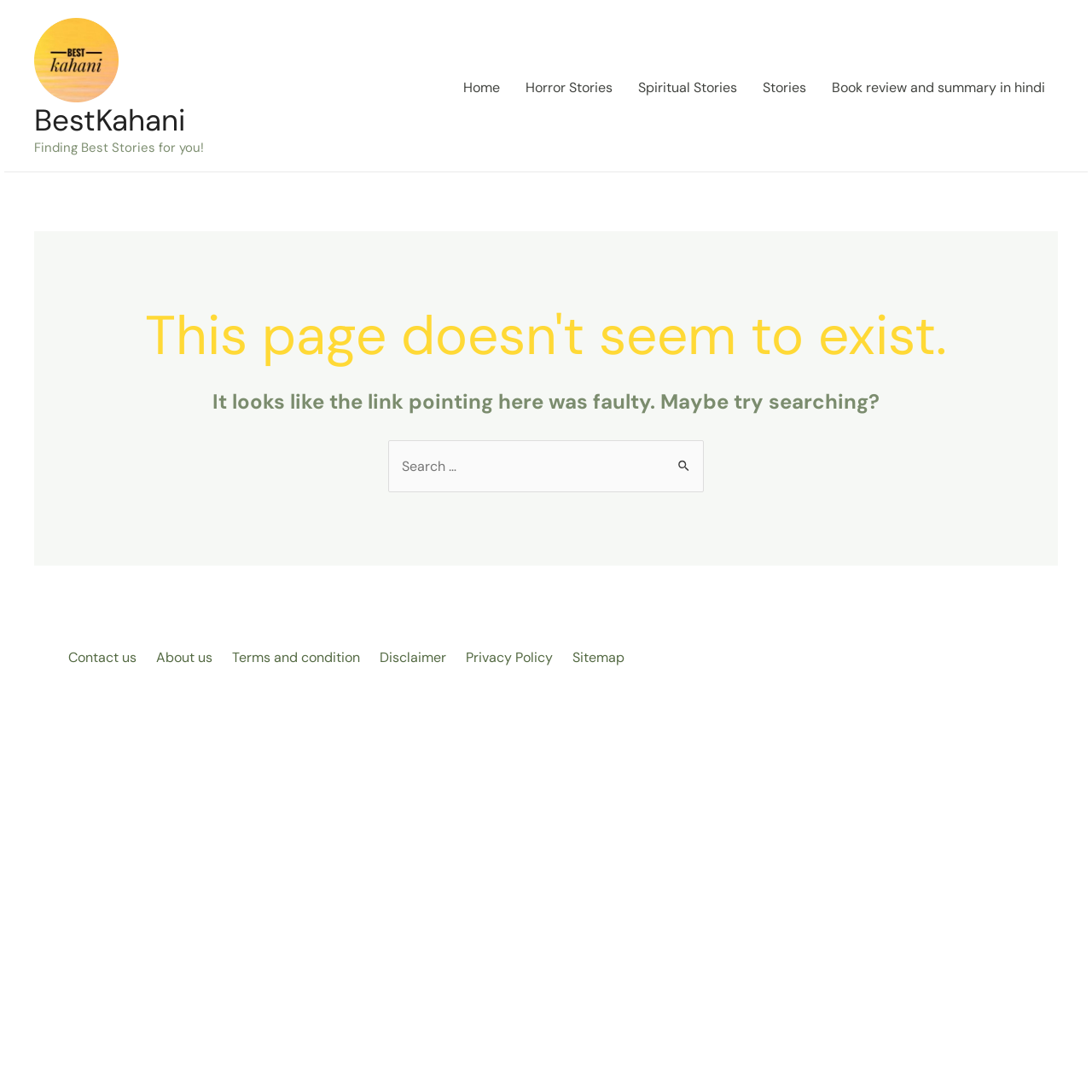Please locate the bounding box coordinates of the element's region that needs to be clicked to follow the instruction: "Click the link to stream ad-free with Amazon Music Unlimited". The bounding box coordinates should be provided as four float numbers between 0 and 1, i.e., [left, top, right, bottom].

None